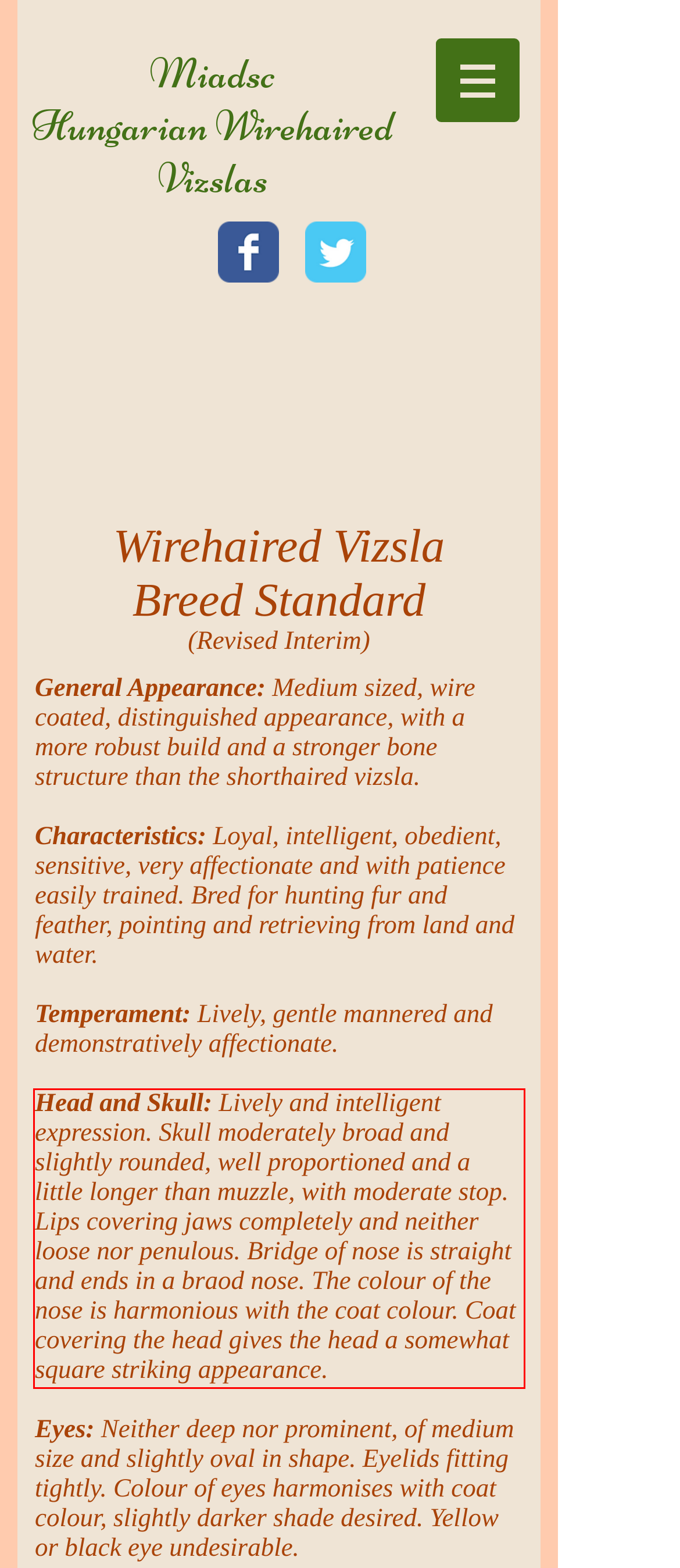You are provided with a webpage screenshot that includes a red rectangle bounding box. Extract the text content from within the bounding box using OCR.

Head and Skull: Lively and intelligent expression. Skull moderately broad and slightly rounded, well proportioned and a little longer than muzzle, with moderate stop. Lips covering jaws completely and neither loose nor penulous. Bridge of nose is straight and ends in a braod nose. The colour of the nose is harmonious with the coat colour. Coat covering the head gives the head a somewhat square striking appearance.